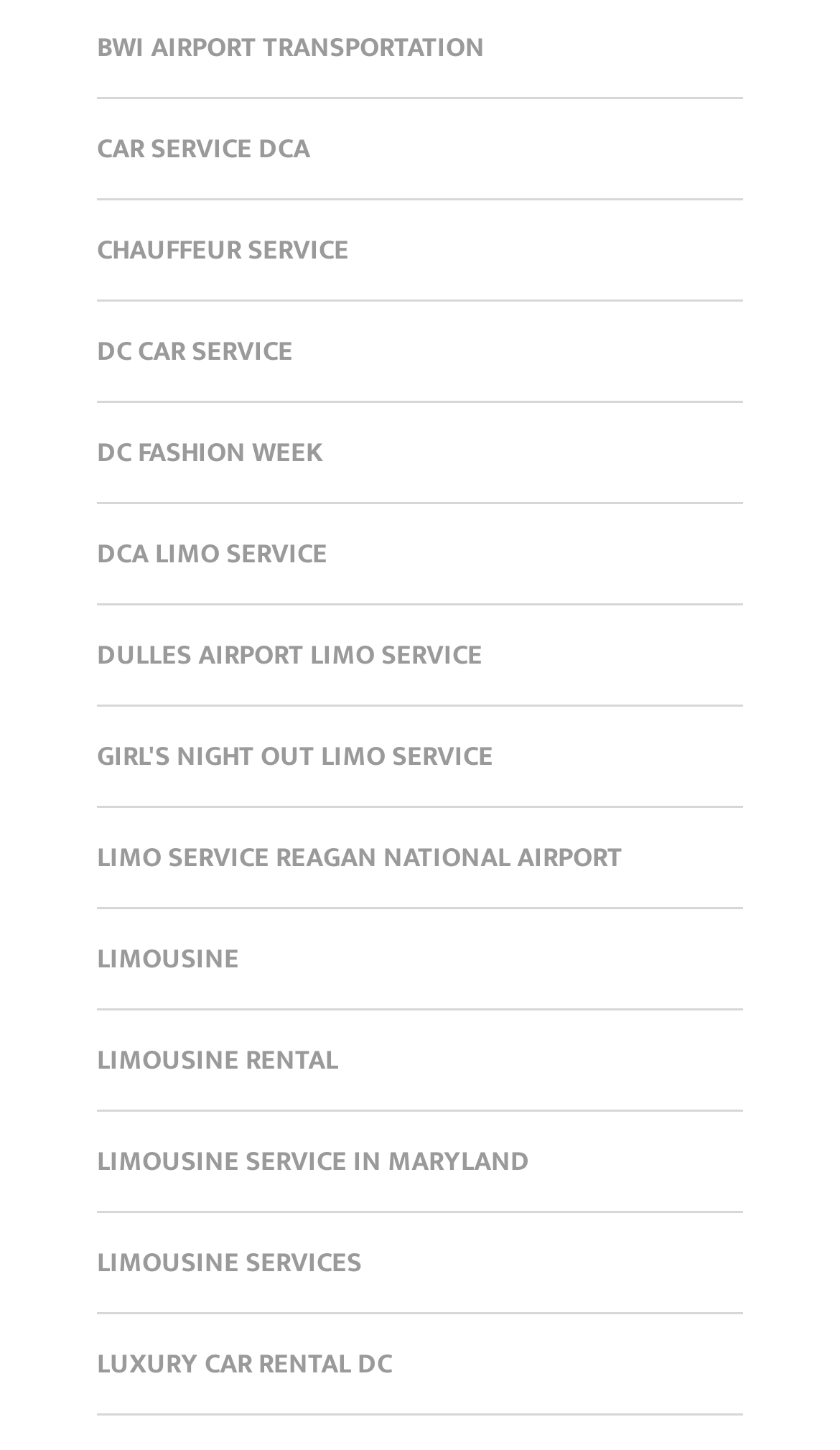Pinpoint the bounding box coordinates of the area that should be clicked to complete the following instruction: "Hire a chauffeur service". The coordinates must be given as four float numbers between 0 and 1, i.e., [left, top, right, bottom].

[0.115, 0.156, 0.415, 0.189]